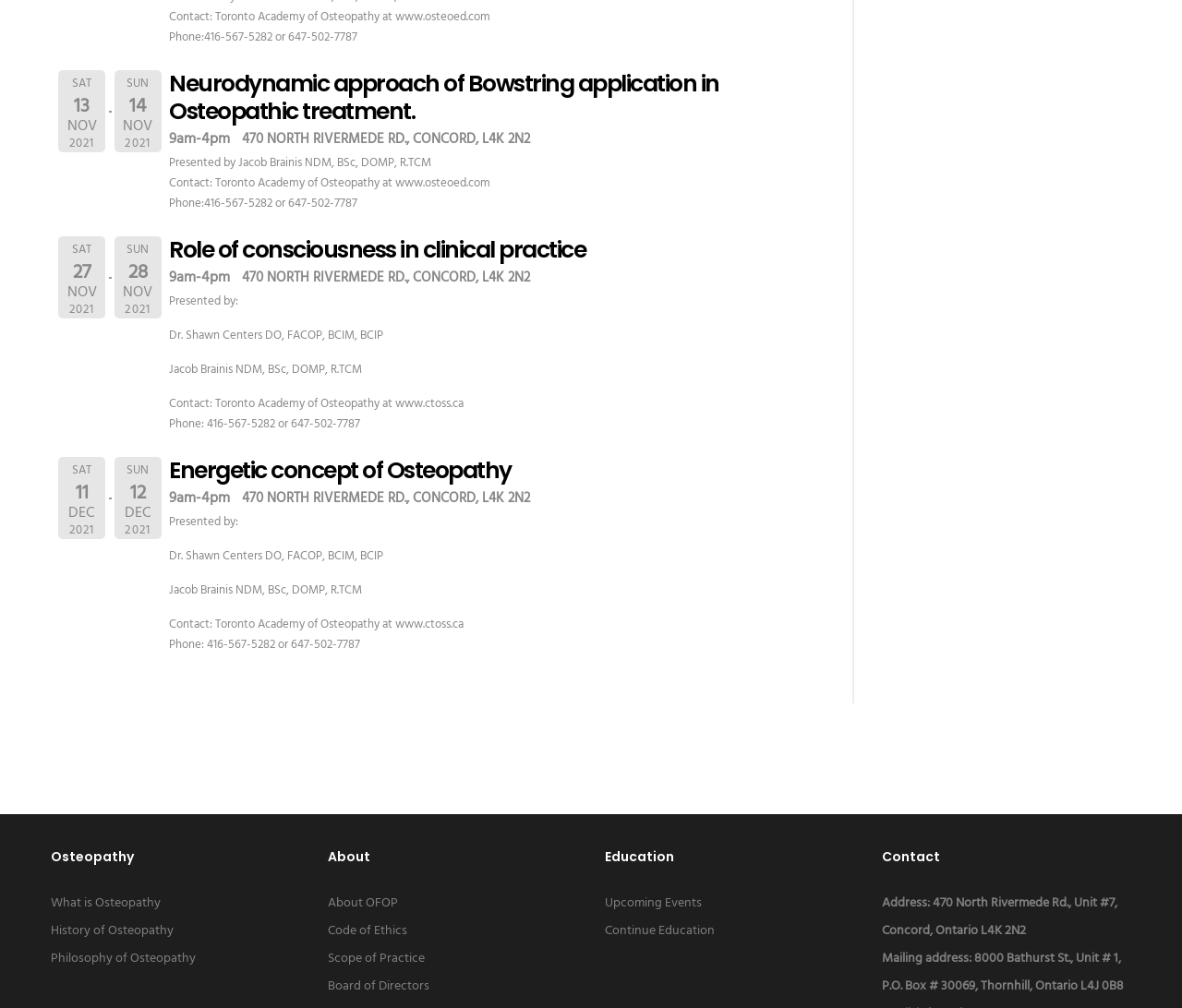Provide your answer to the question using just one word or phrase: What is the address of Toronto Academy of Osteopathy?

470 North Rivermede Rd., Concord, L4K 2N2